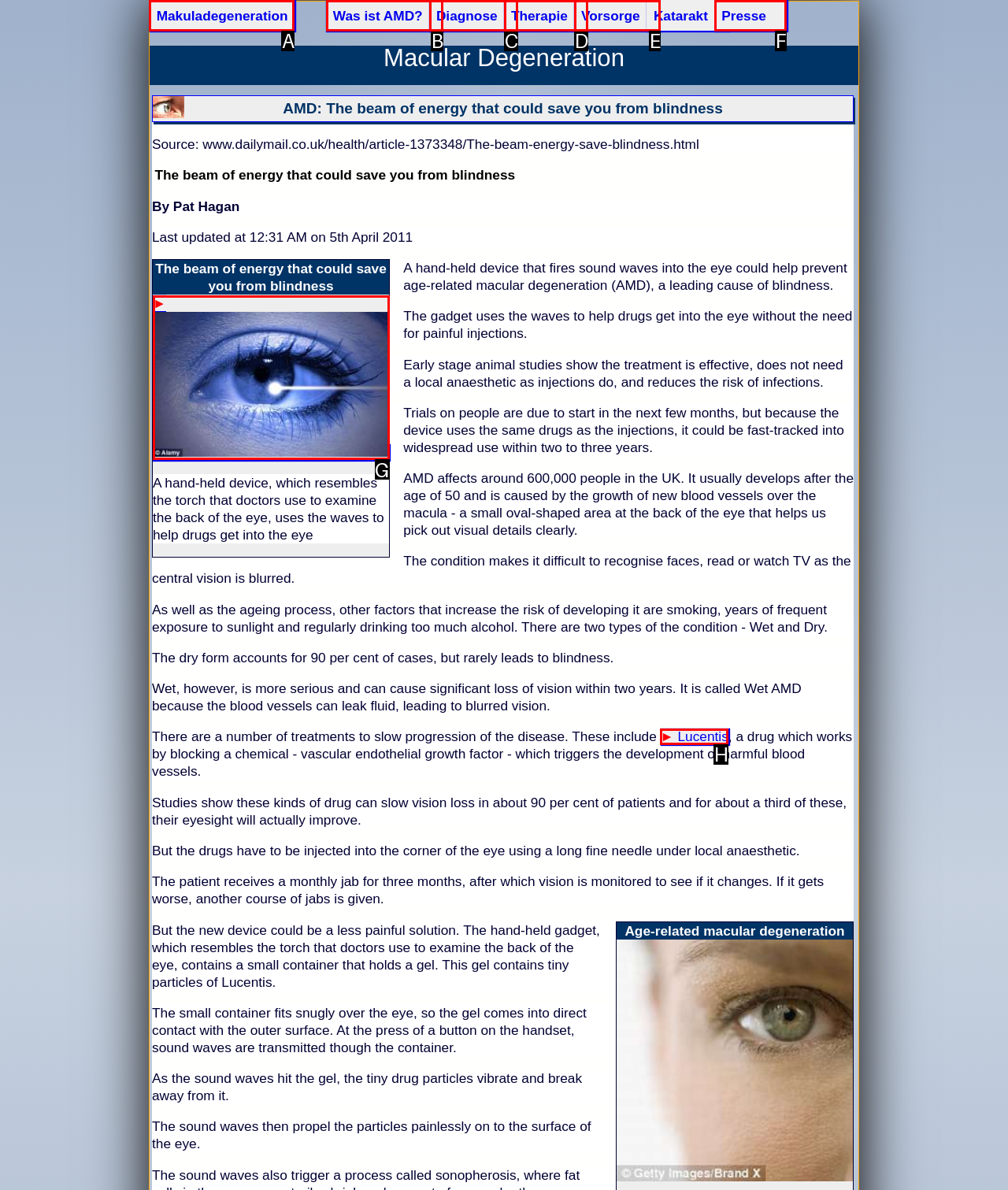Select the letter of the UI element that matches this task: Learn more about AMD
Provide the answer as the letter of the correct choice.

A